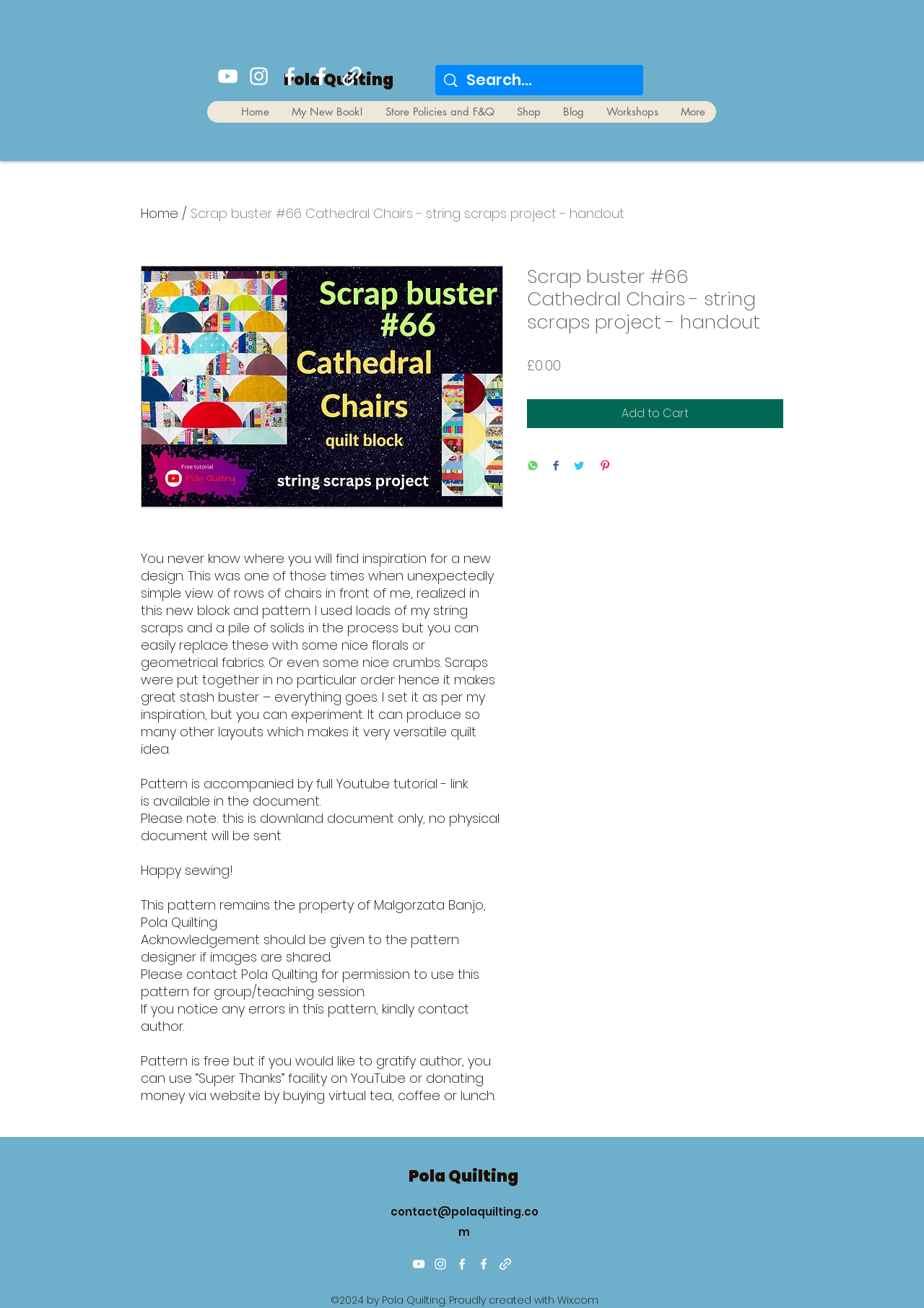Carefully observe the image and respond to the question with a detailed answer:
What social media platforms can you share the 'Scrap buster #66 Cathedral Chairs' pattern on?

The social media sharing options can be found below the product description, where there are buttons for sharing on WhatsApp, Facebook, Twitter, and Pinterest.